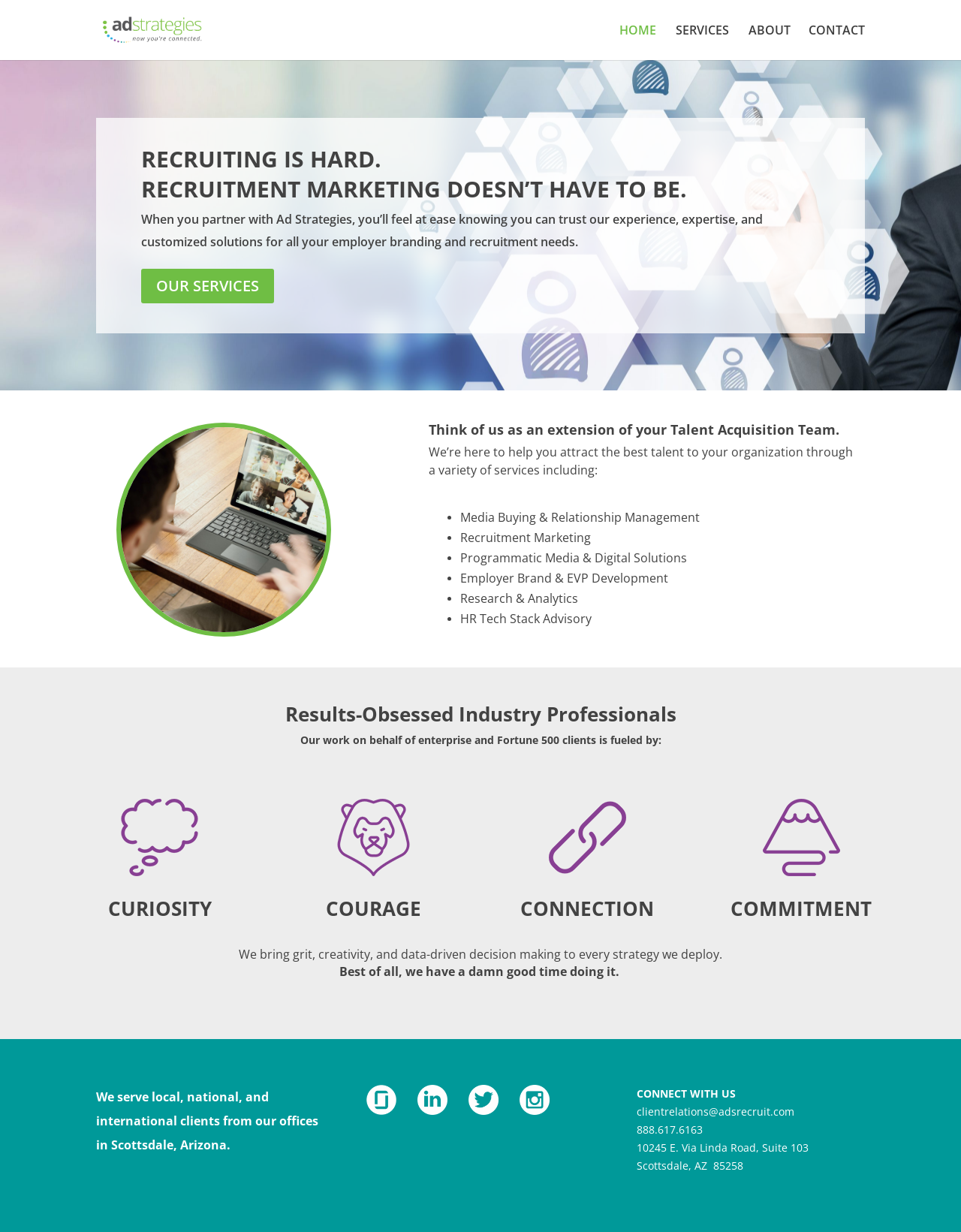What is the email address of Ad Strategies' client relations?
Analyze the image and deliver a detailed answer to the question.

The email address of Ad Strategies' client relations is mentioned at the bottom of the webpage as 'clientrelations@adsrecruit.com'.